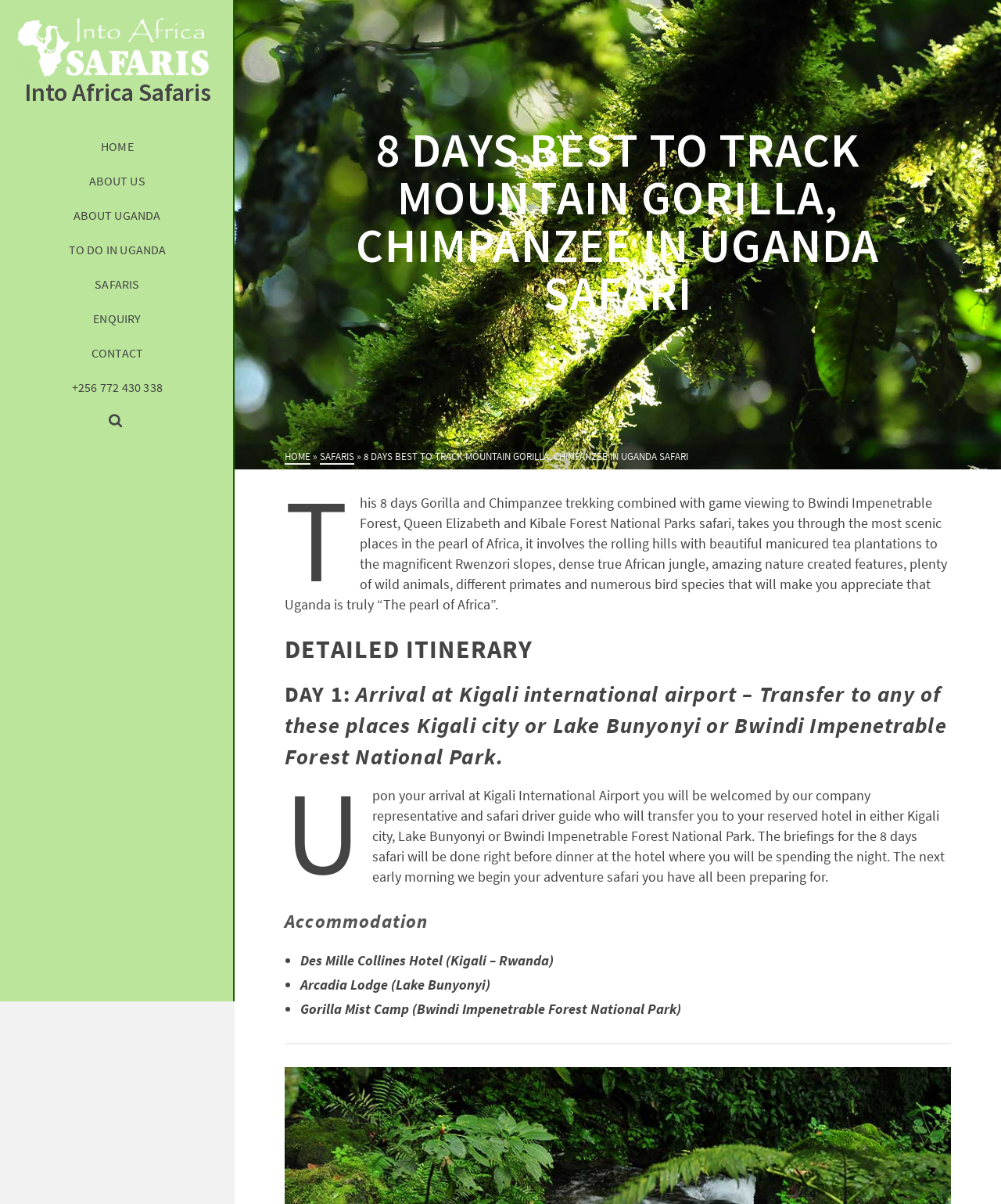What is the name of the hotel mentioned in Kigali city?
Refer to the image and offer an in-depth and detailed answer to the question.

I found the answer by reading the accommodation section of the webpage, which lists 'Des Mille Collines Hotel' as one of the options in Kigali city.